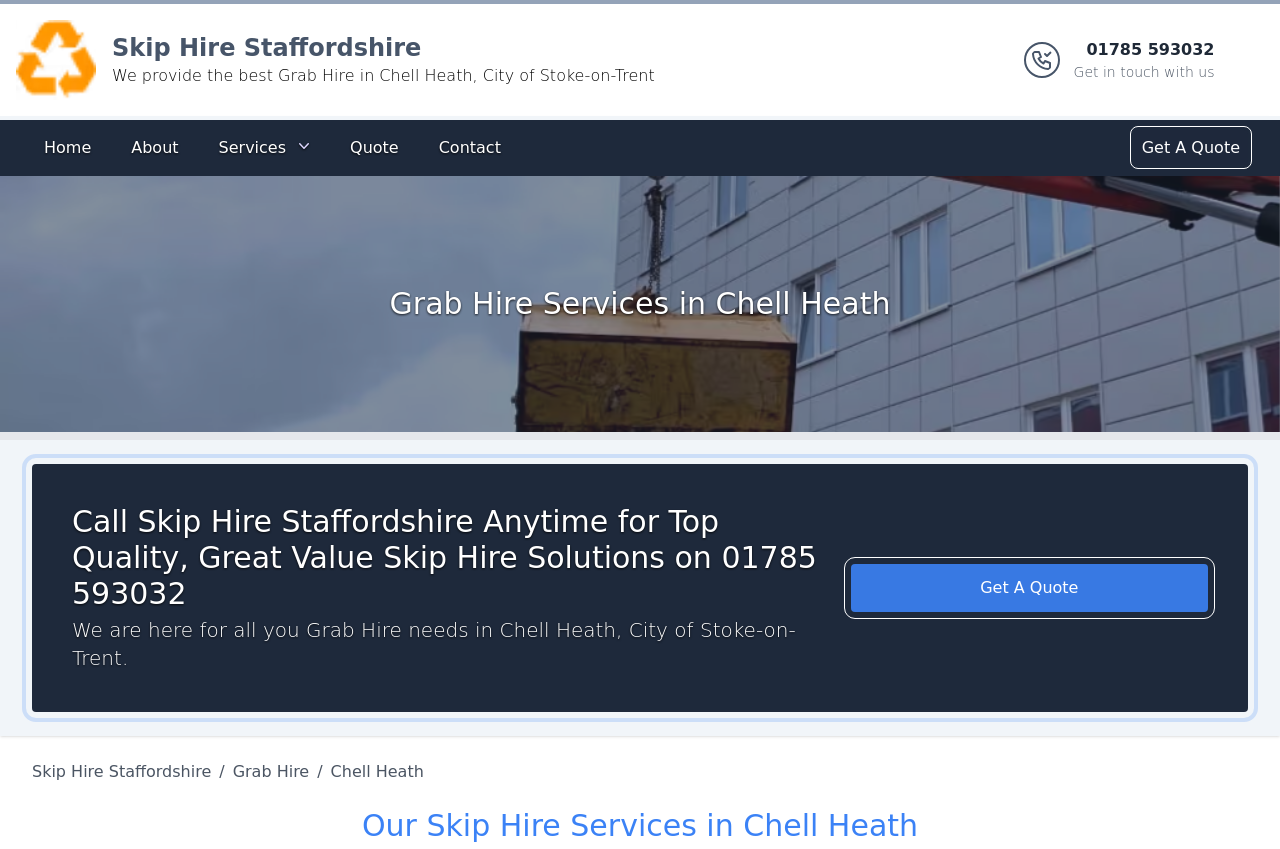Provide the text content of the webpage's main heading.

Grab Hire Services in Chell Heath